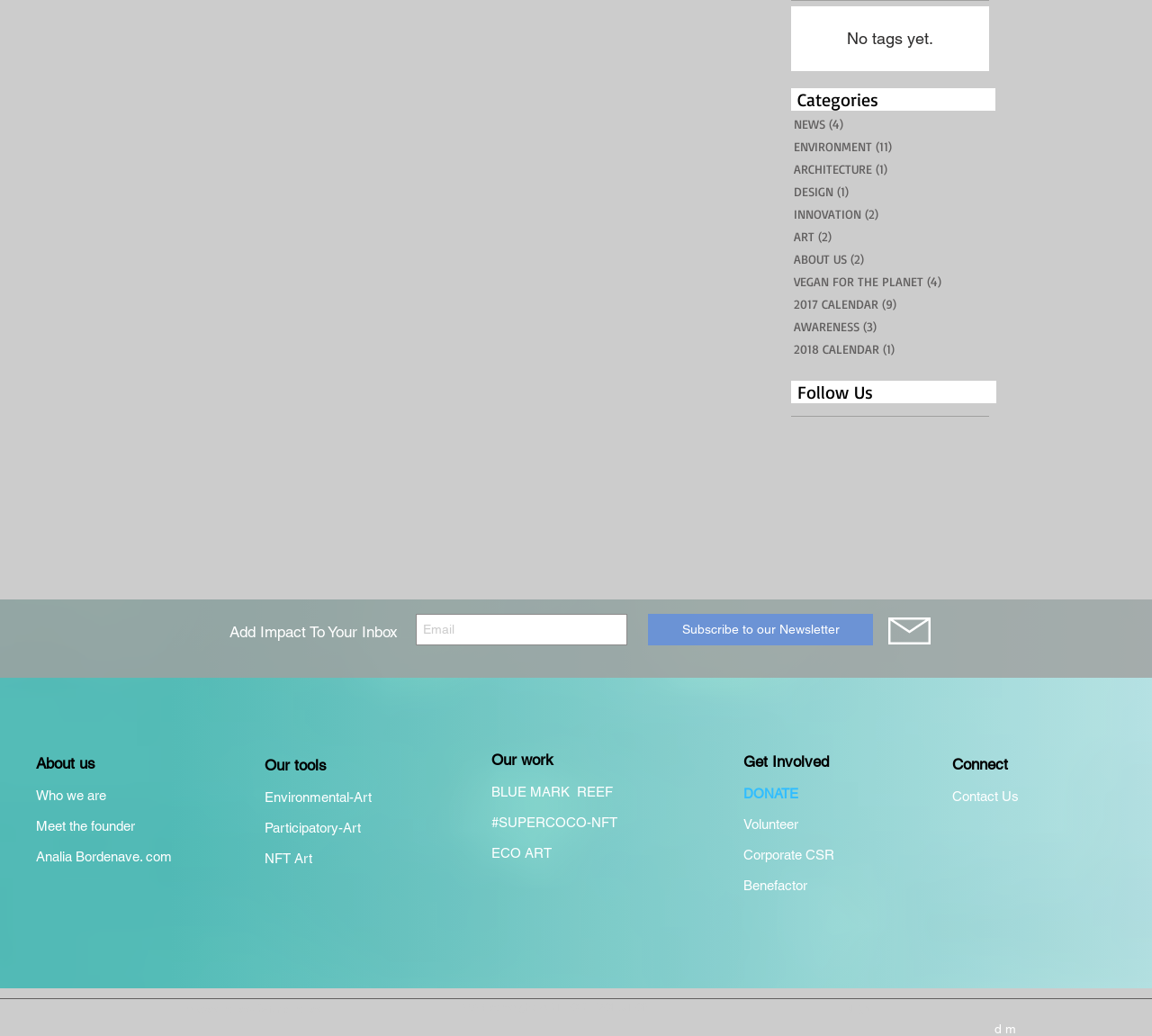Identify the coordinates of the bounding box for the element described below: "Subscribe to our Newsletter". Return the coordinates as four float numbers between 0 and 1: [left, top, right, bottom].

[0.562, 0.593, 0.758, 0.623]